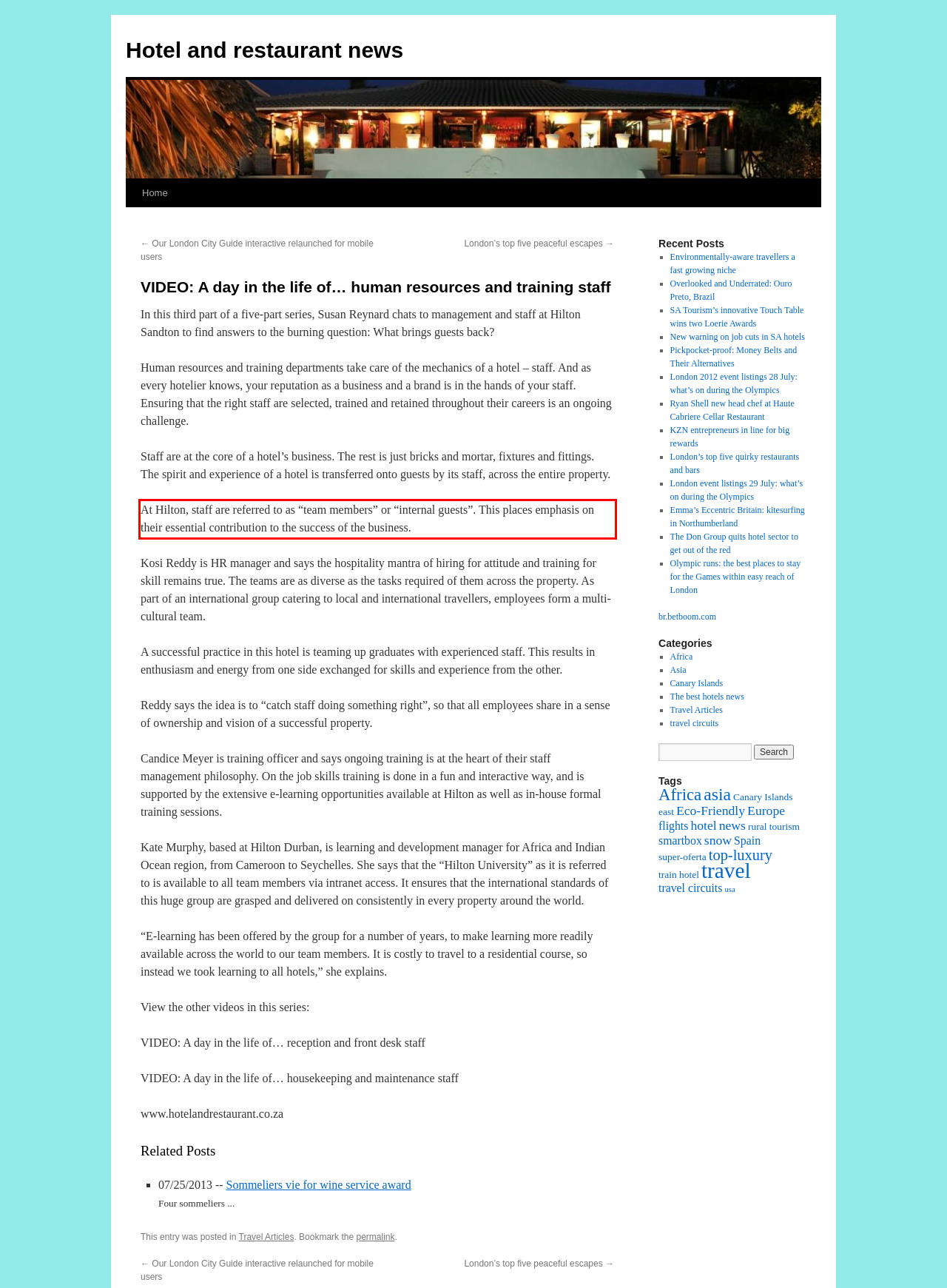There is a UI element on the webpage screenshot marked by a red bounding box. Extract and generate the text content from within this red box.

At Hilton, staff are referred to as “team members” or “internal guests”. This places emphasis on their essential contribution to the success of the business.